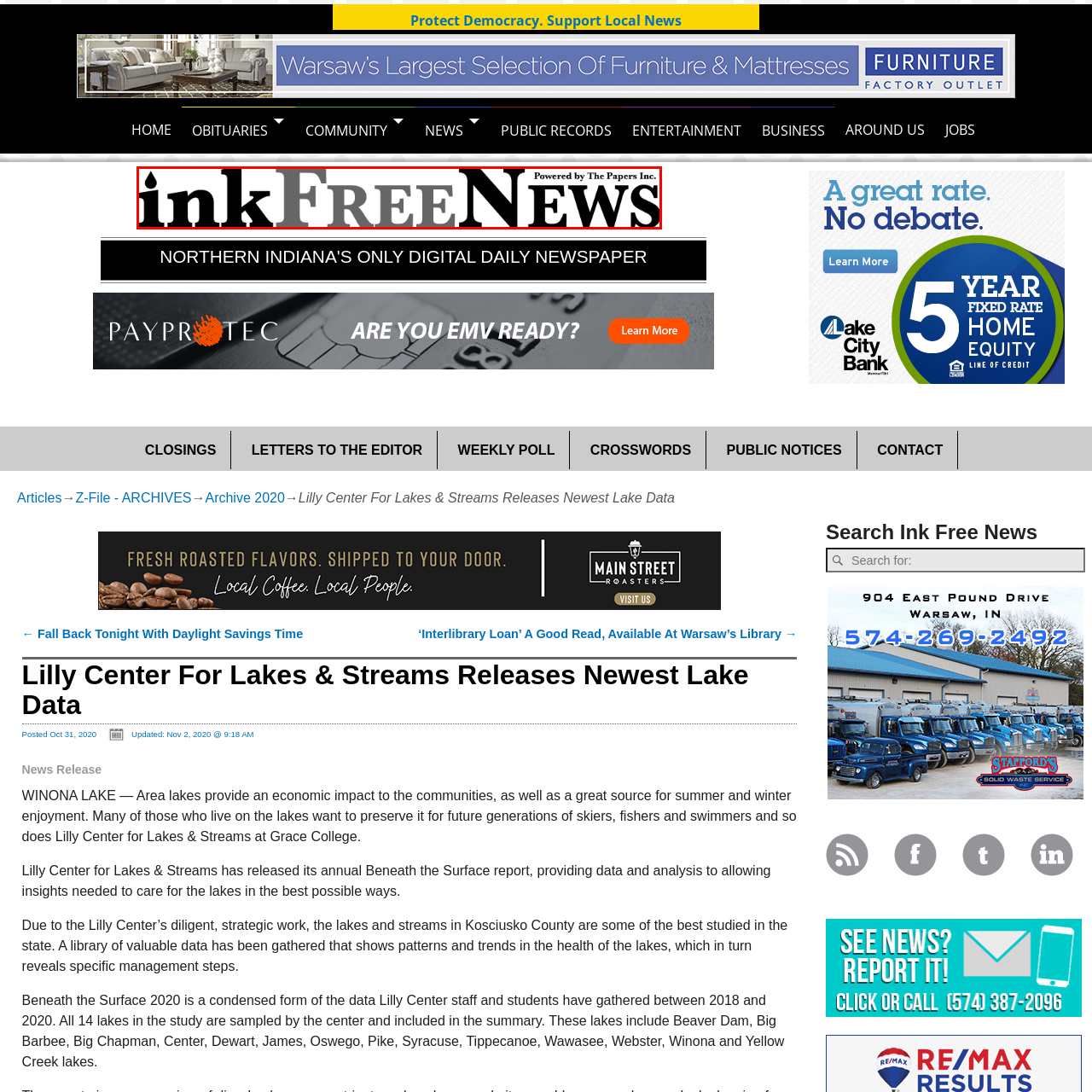Craft a detailed explanation of the image surrounded by the red outline.

The image features the logo of "Ink Free News," a local news outlet based in Kosciusko County. The logo presents a blend of bold styling, with "ink" presented in black and "FREE" in a light gray that contrasts with "NEWS," which is also in black. This typographical design reflects the publication's commitment to delivering news freely and accessibly to its audience. Below the main logo, the phrase "Powered by The Papers Inc." is displayed in smaller print, indicating the organizational backing of the news service.